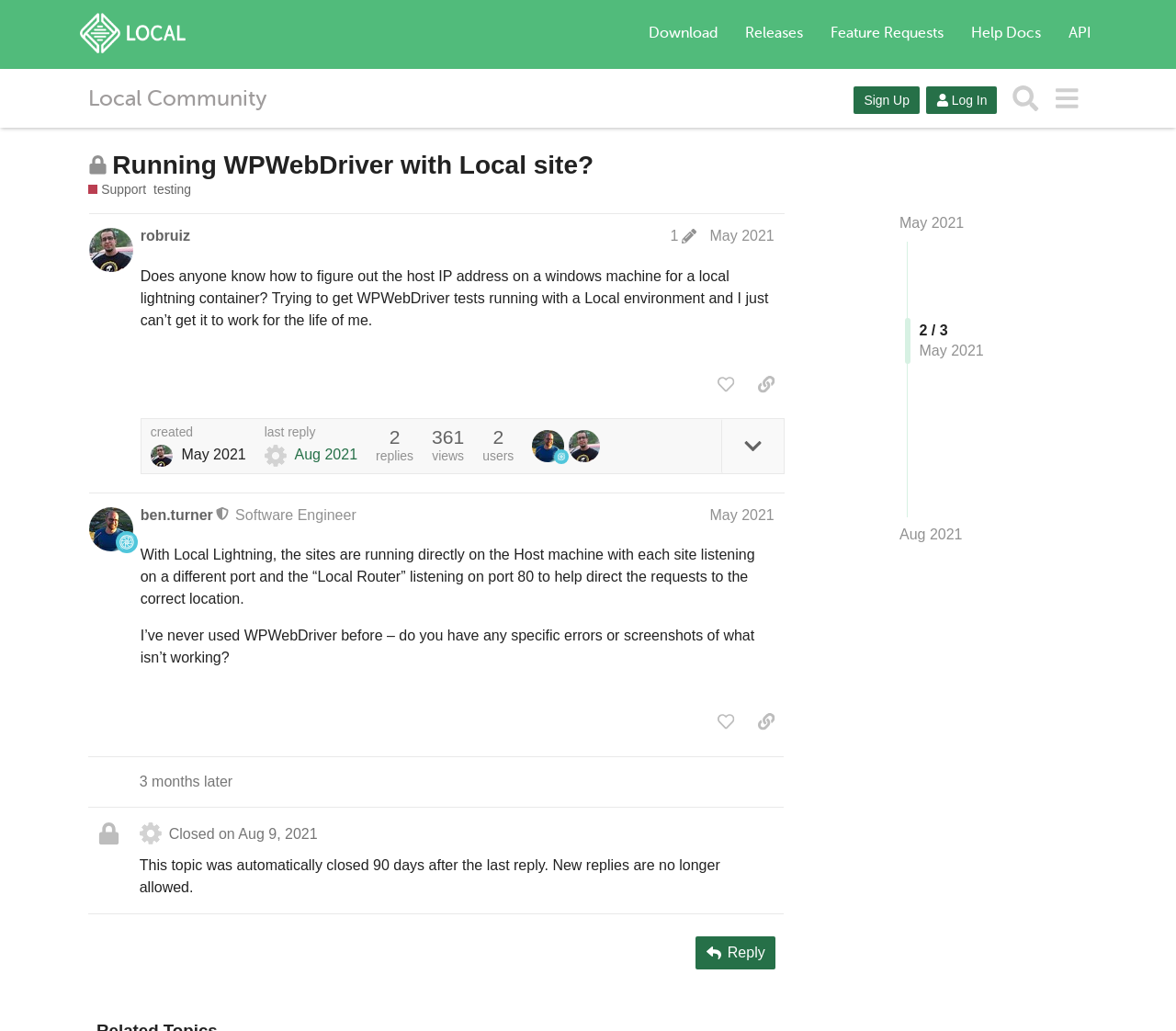What is the role of ben.turner?
Answer the question with a single word or phrase by looking at the picture.

Moderator